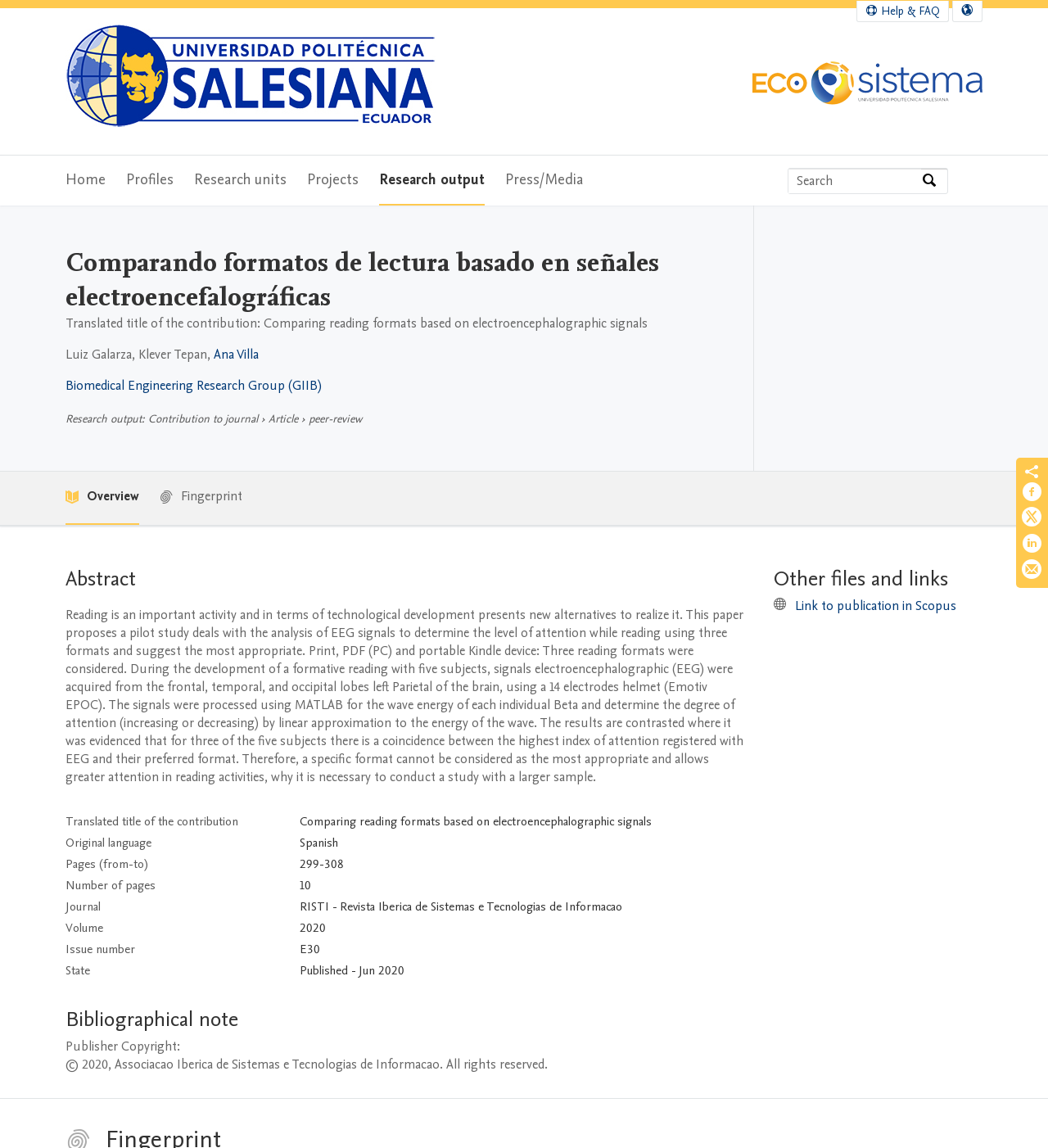What is the name of the university?
Please use the image to deliver a detailed and complete answer.

I found the answer by looking at the logo and the text next to it, which says 'Universidad Politécnica Salesiana Home Universidad Politécnica Salesiana Logo'.